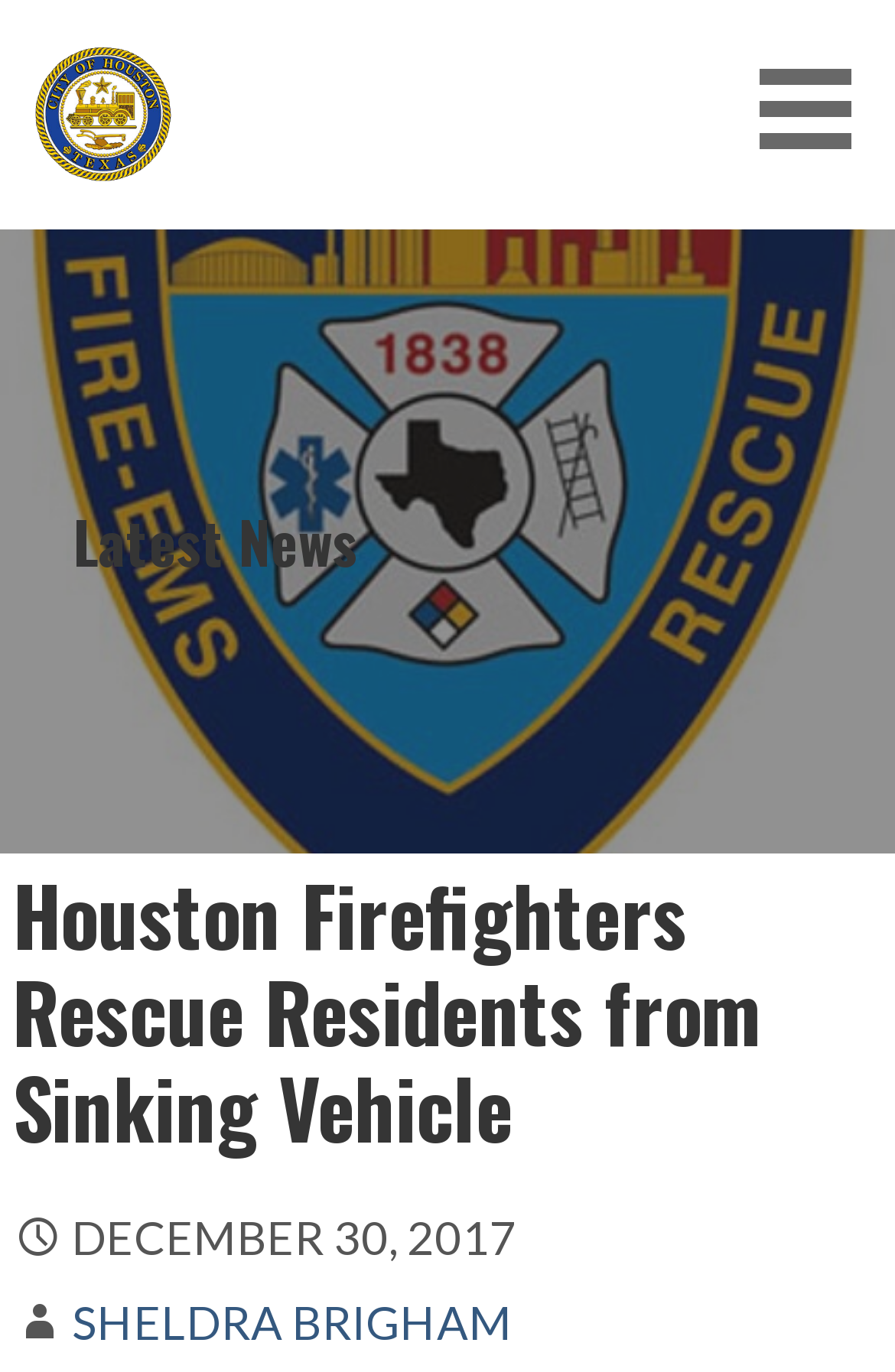Determine the bounding box for the described HTML element: "City of Houston | Newsroom". Ensure the coordinates are four float numbers between 0 and 1 in the format [left, top, right, bottom].

[0.115, 0.162, 0.567, 0.276]